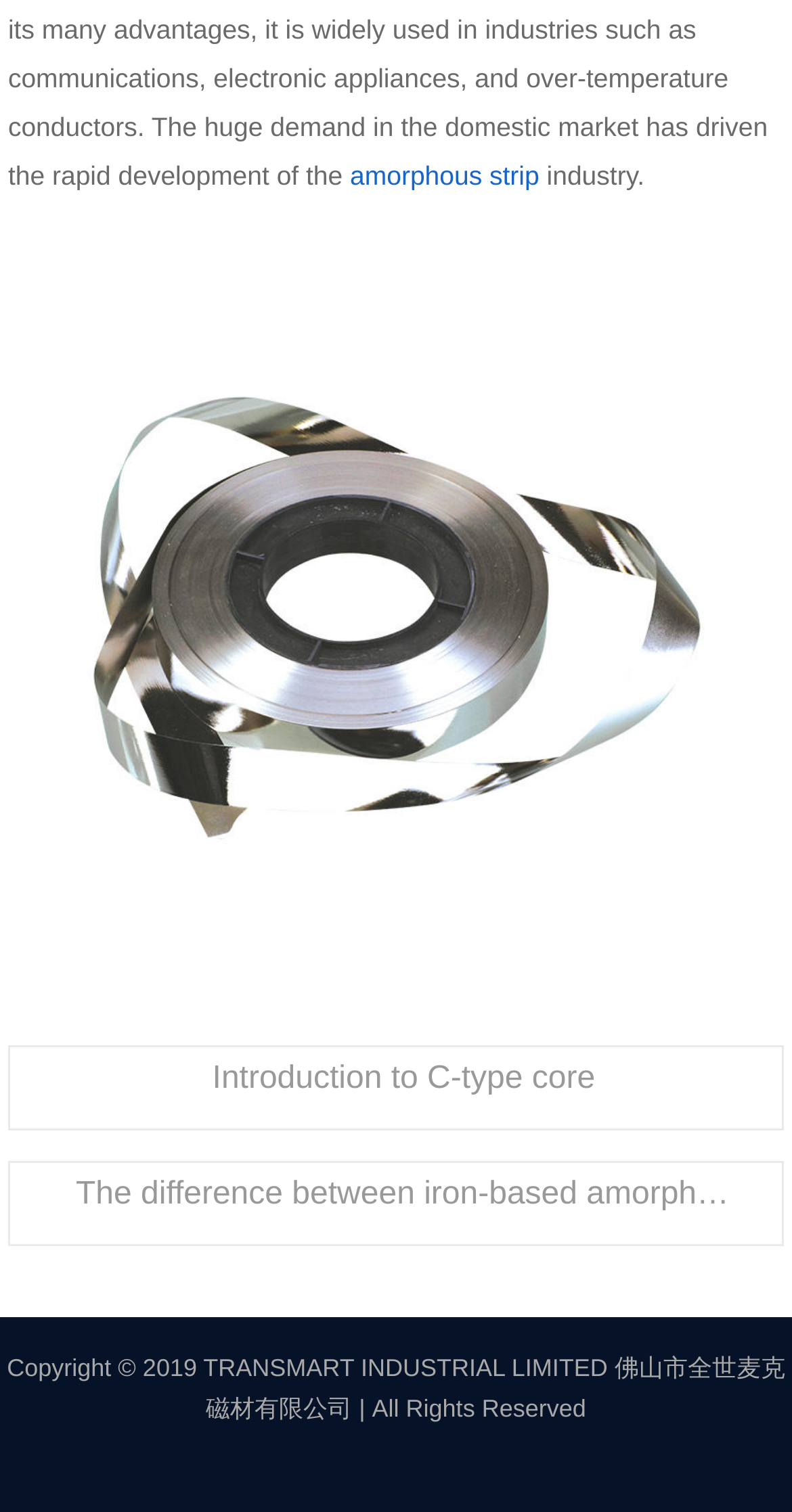Return the bounding box coordinates of the UI element that corresponds to this description: "Introduction to C-type core". The coordinates must be given as four float numbers in the range of 0 and 1, [left, top, right, bottom].

[0.01, 0.692, 0.99, 0.748]